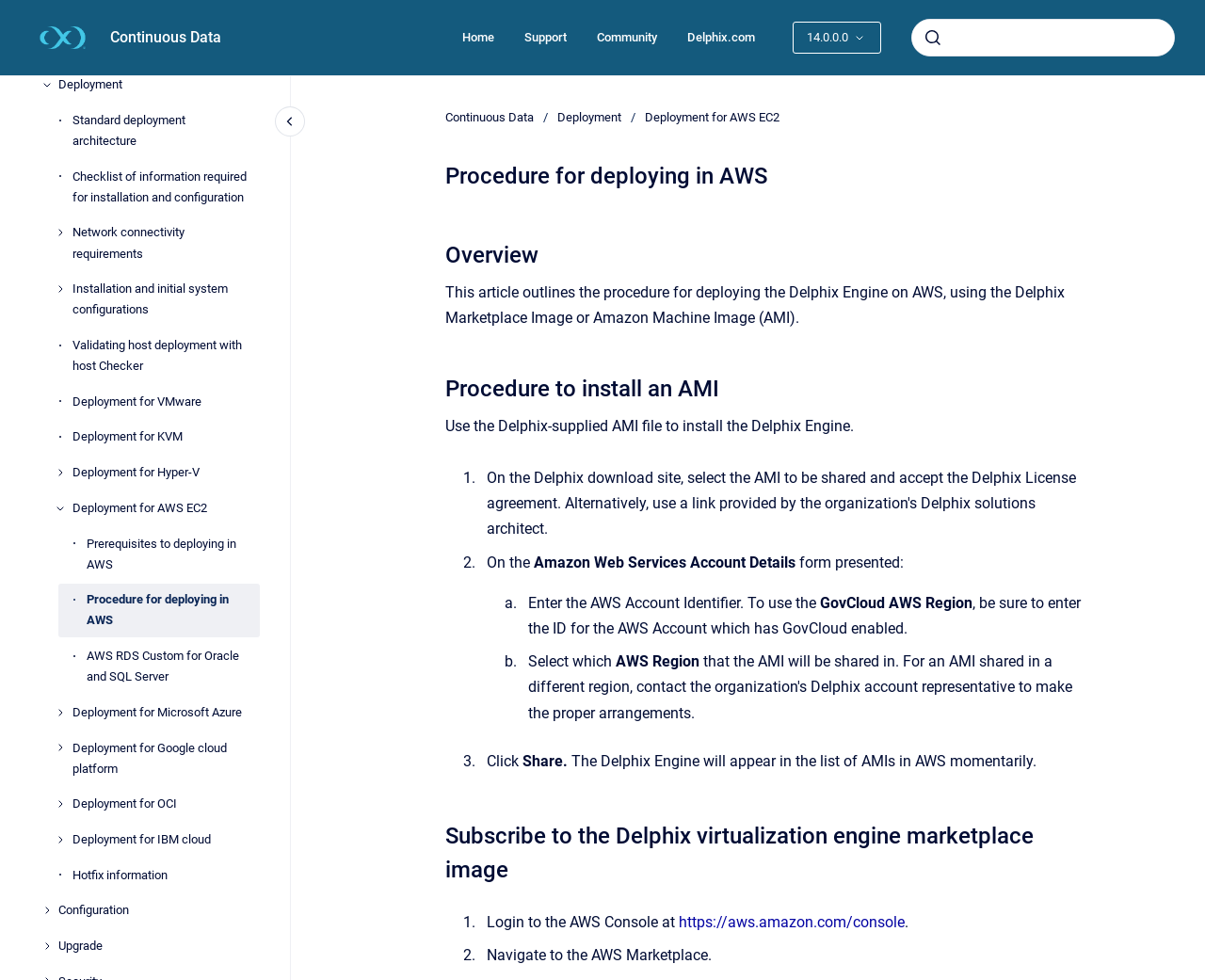Identify the bounding box for the described UI element. Provide the coordinates in (top-left x, top-left y, bottom-right x, bottom-right y) format with values ranging from 0 to 1: Continuous Data

[0.37, 0.11, 0.443, 0.129]